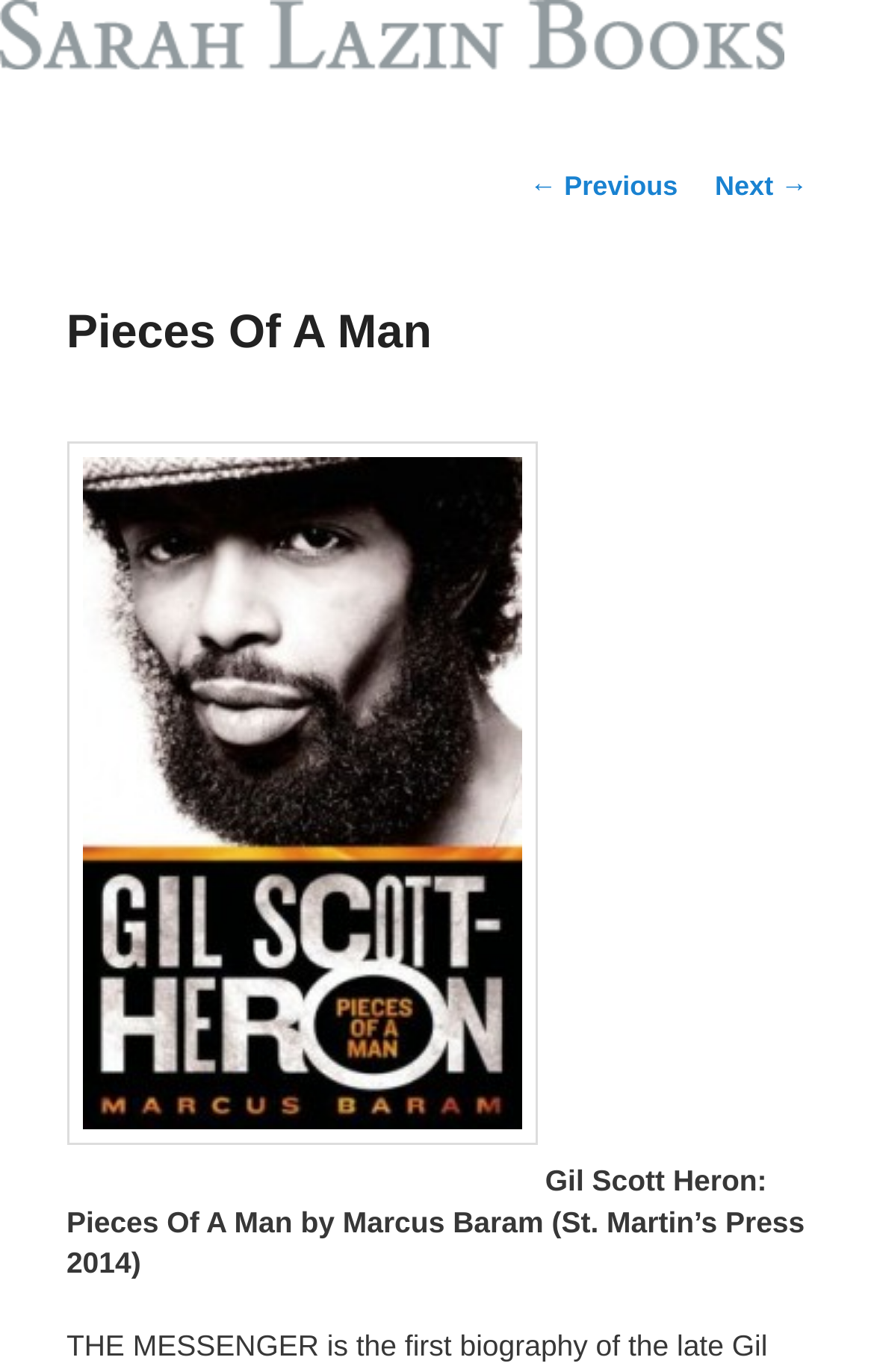Give a one-word or short phrase answer to this question: 
What is the publisher of the book?

St. Martin’s Press